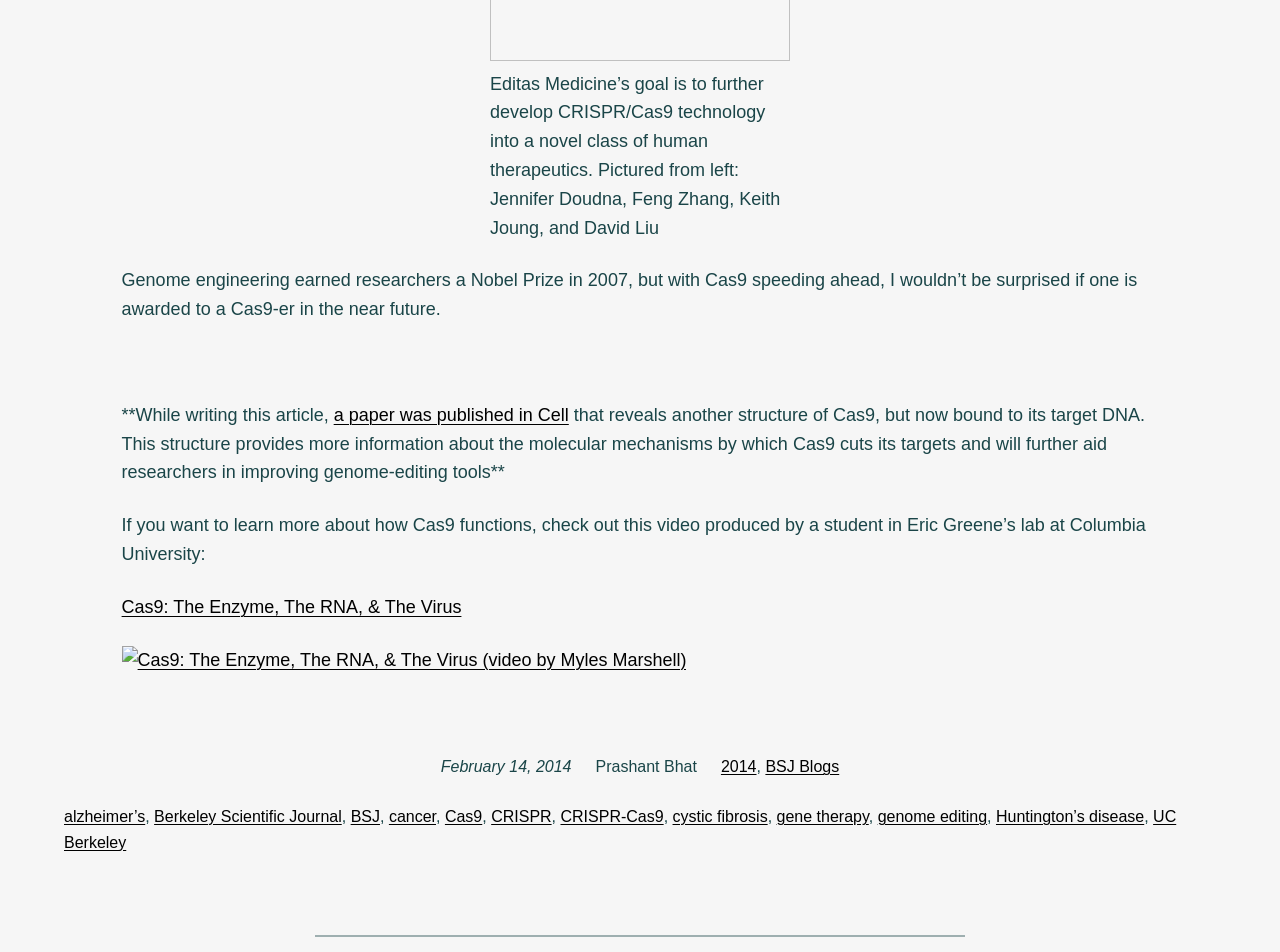Provide the bounding box coordinates, formatted as (top-left x, top-left y, bottom-right x, bottom-right y), with all values being floating point numbers between 0 and 1. Identify the bounding box of the UI element that matches the description: Berkeley Scientific Journal

[0.12, 0.849, 0.267, 0.867]